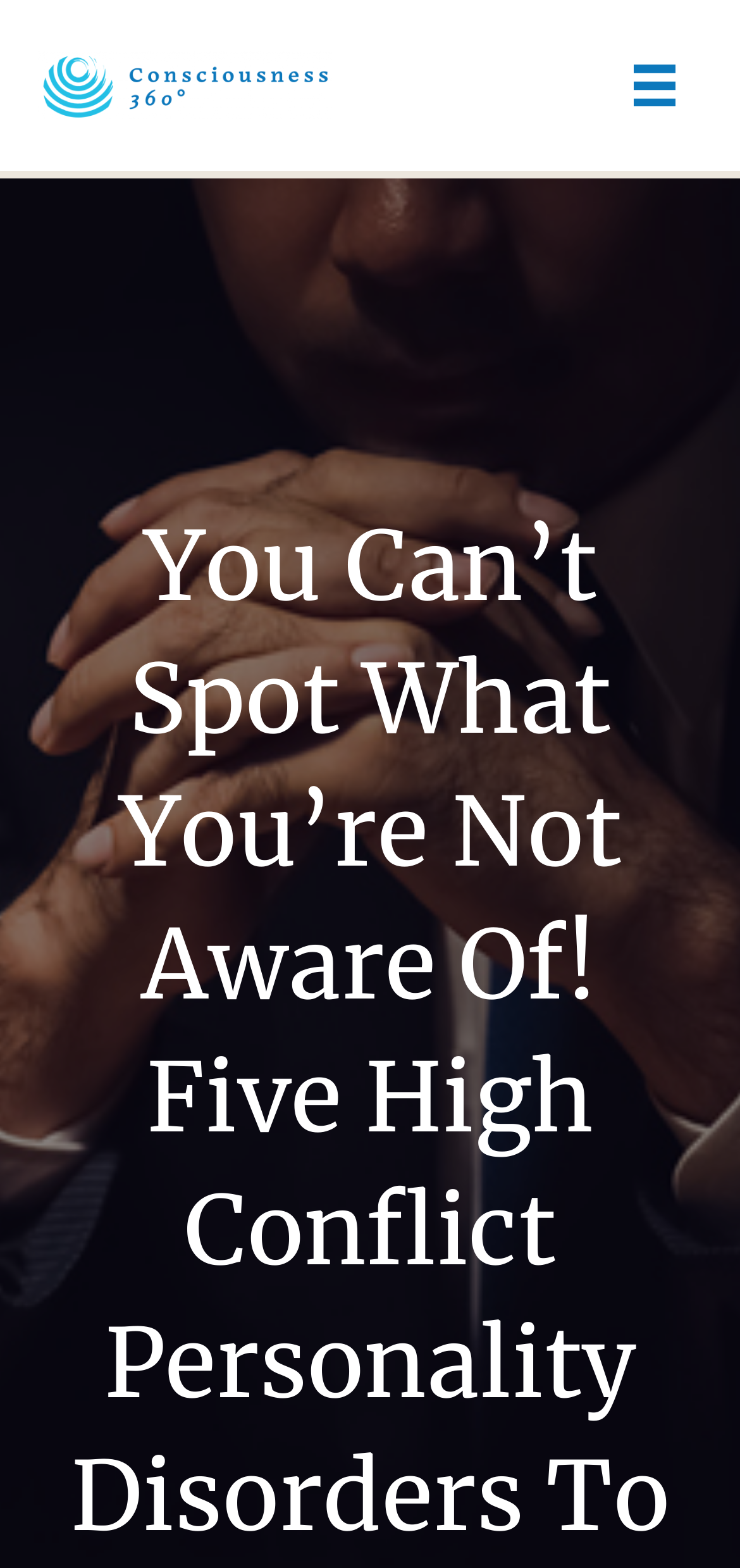Find the bounding box coordinates of the UI element according to this description: "aria-label="Menu"".

[0.82, 0.024, 0.949, 0.085]